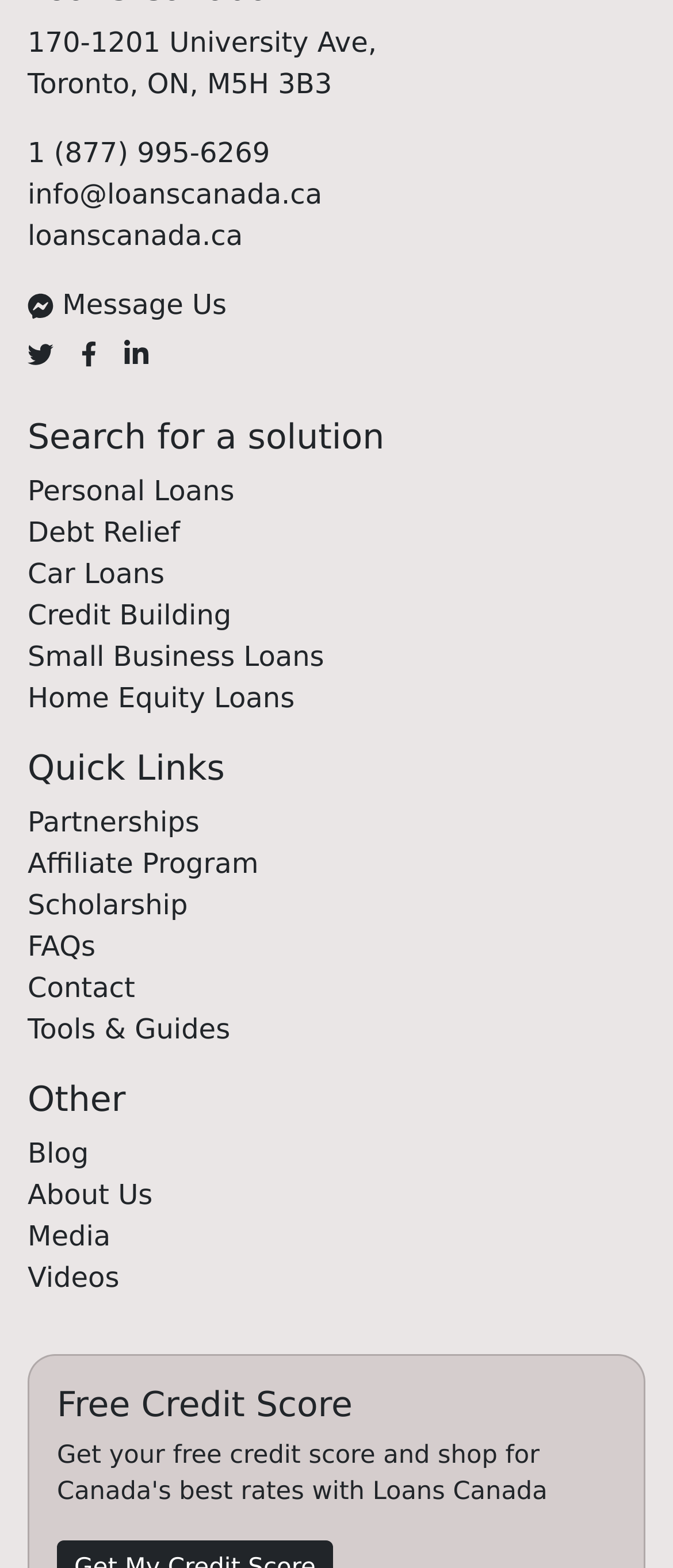Find the bounding box coordinates for the area that must be clicked to perform this action: "Send an email".

[0.041, 0.039, 0.479, 0.06]